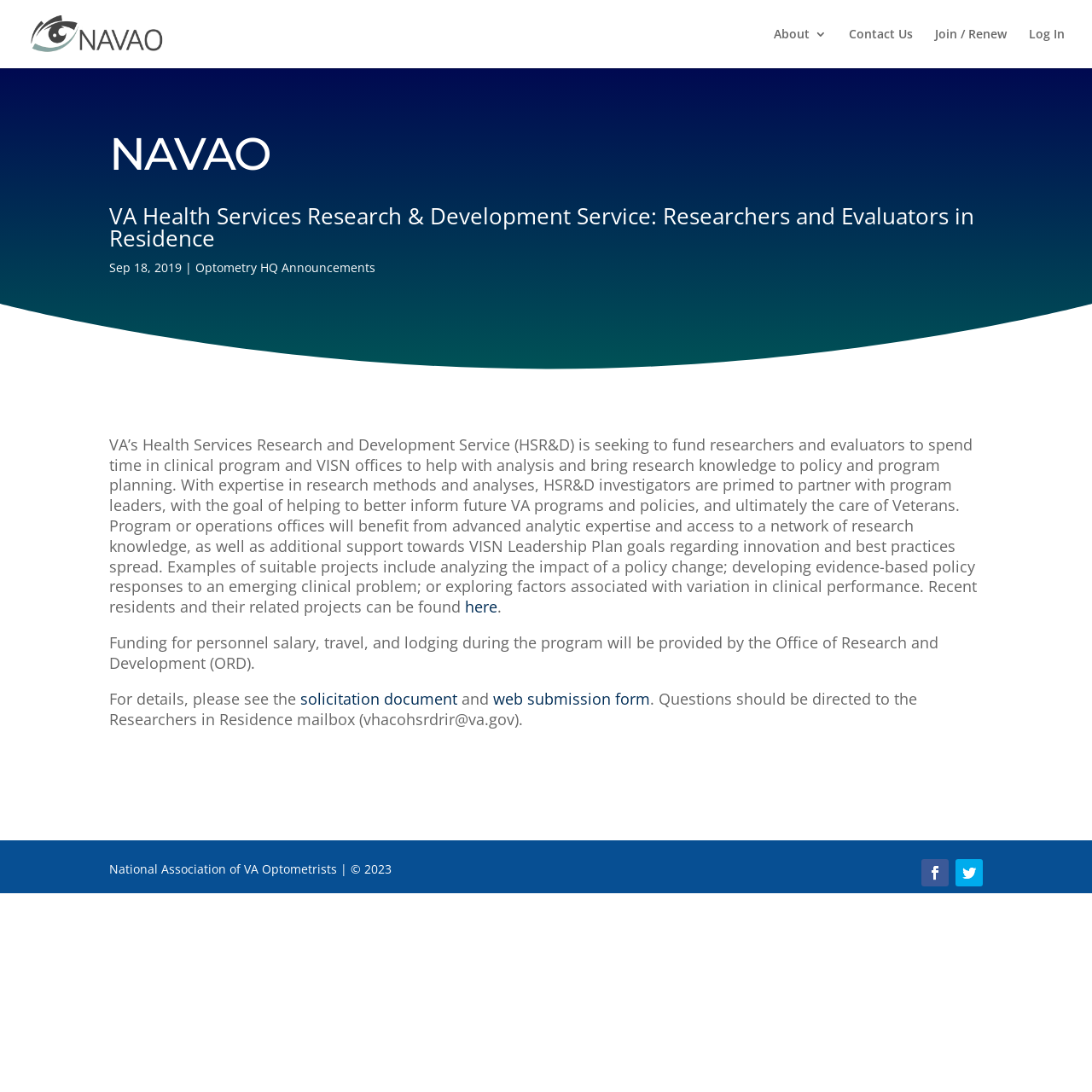Provide a single word or phrase answer to the question: 
What is the purpose of the Researchers in Residence program?

To help with analysis and bring research knowledge to policy and program planning